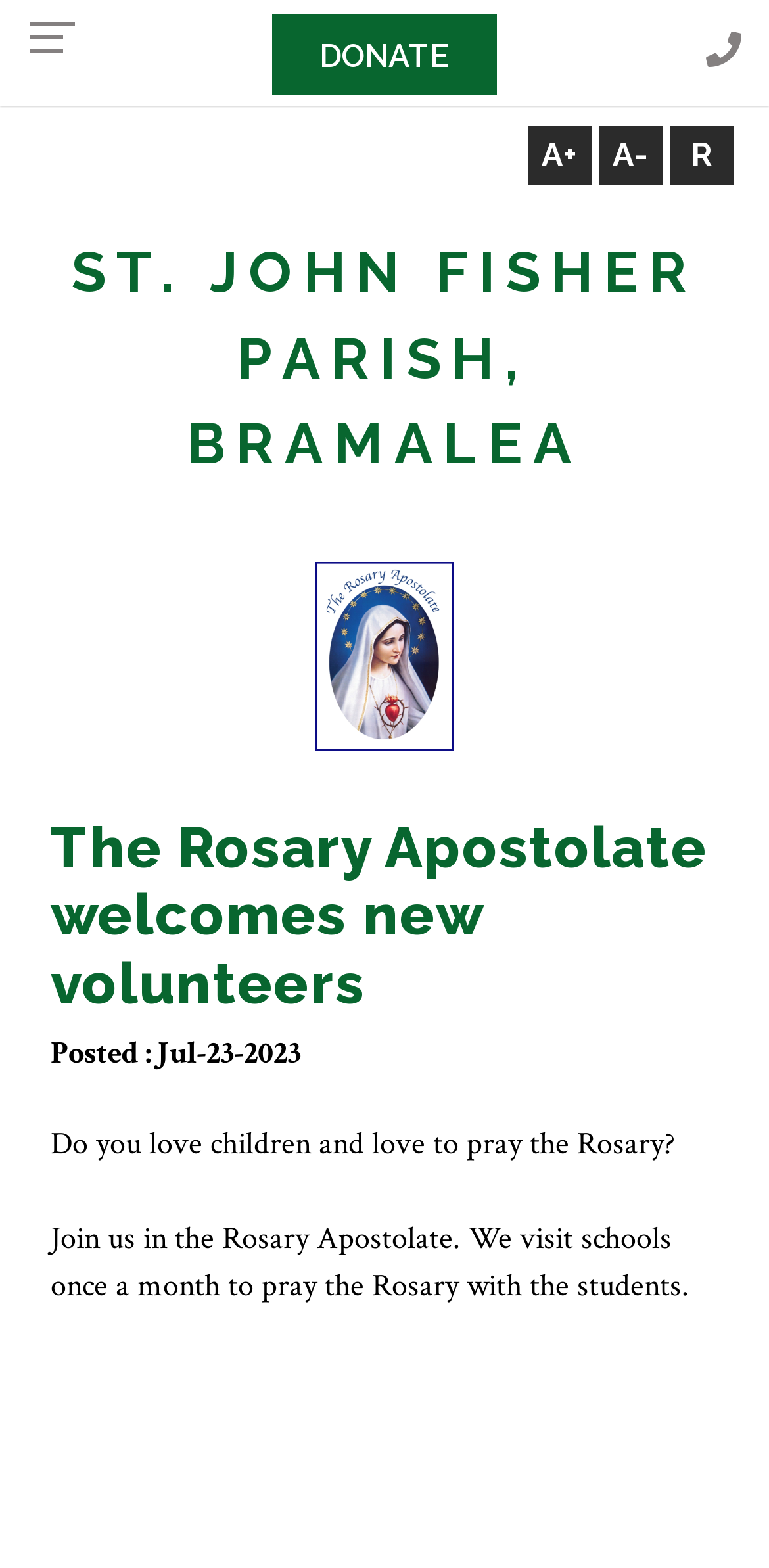Provide a thorough description of this webpage.

The webpage is about the Rosary Apostolate at St. John Fisher Church, which is welcoming new volunteers for the 2023-2024 school year. At the top of the page, there are three links: "DONATE" on the left, an empty link on the left, and "Contact us by phone" on the right. Below these links, there are three buttons: "A+", "A-", and "R", aligned horizontally. 

The main content of the page starts with a large heading "ST. JOHN FISHER PARISH, BRAMALEA" followed by the rosary apostolate logo. Below the logo, there is a heading "The Rosary Apostolate welcomes new volunteers" and a posted date "Jul-23-2023". 

The main text of the page is divided into three paragraphs. The first paragraph asks if the reader loves children and loves to pray the Rosary. The second paragraph is empty, and the third paragraph describes the Rosary Apostolate's activities, including visiting schools once a month to pray the Rosary with students. The final sentence encourages readers to join the Rosary Apostolate to help evangelize children.